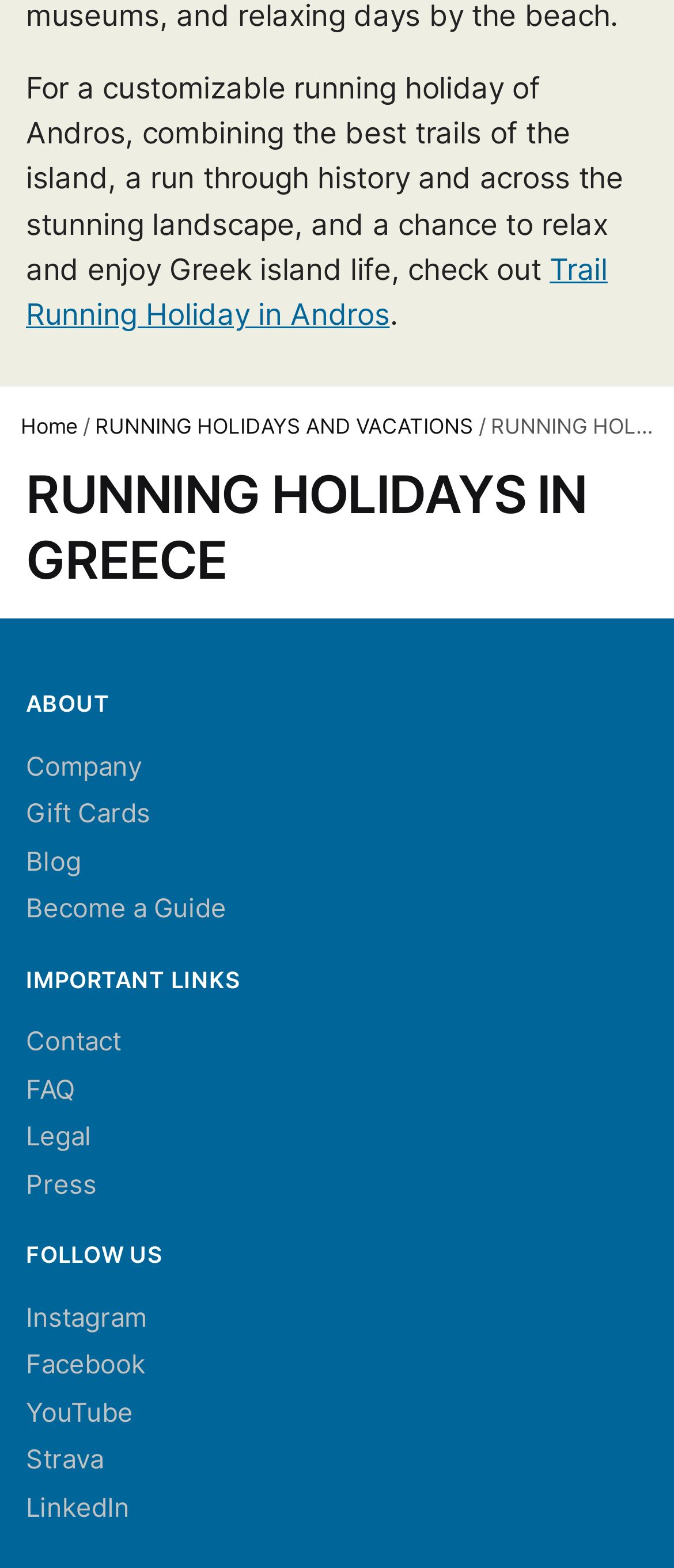Locate the UI element that matches the description Trail Running Holiday in Andros in the webpage screenshot. Return the bounding box coordinates in the format (top-left x, top-left y, bottom-right x, bottom-right y), with values ranging from 0 to 1.

[0.038, 0.161, 0.902, 0.212]